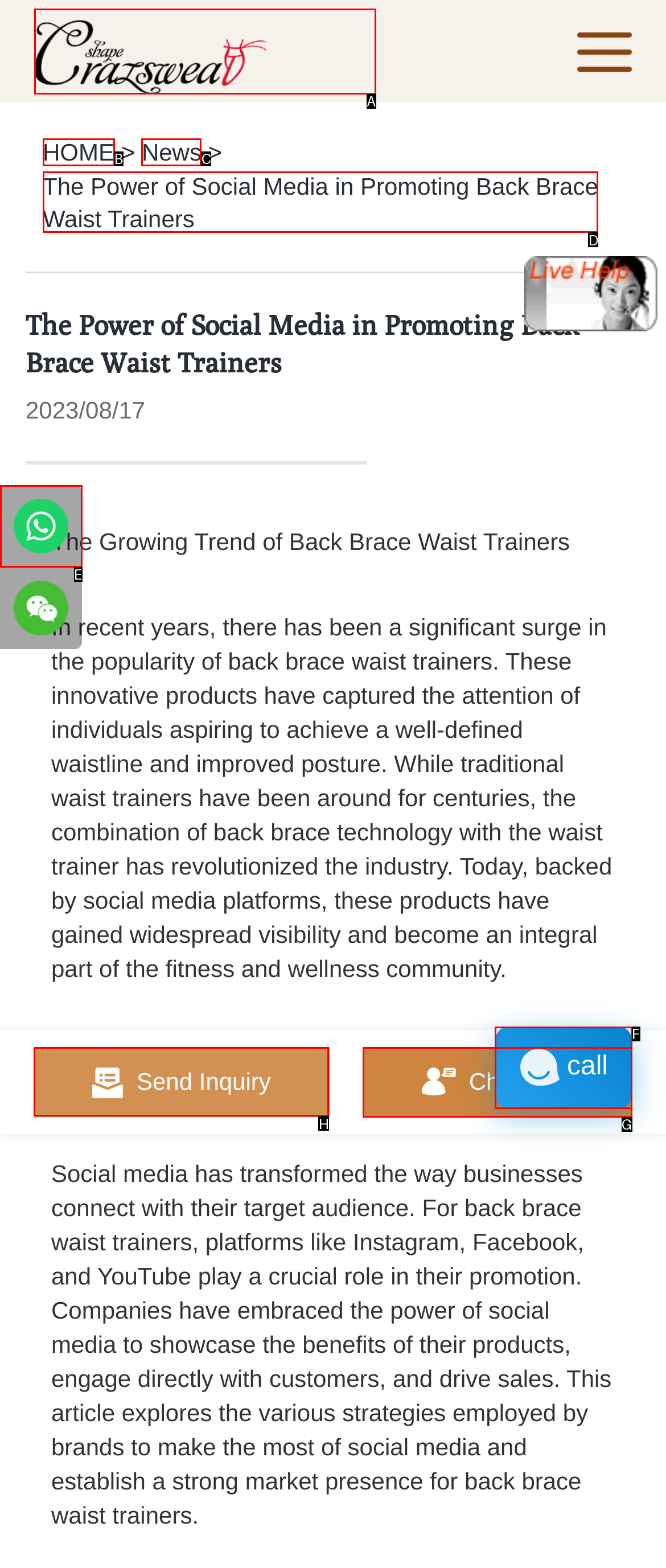Identify the correct HTML element to click for the task: Send an inquiry. Provide the letter of your choice.

H